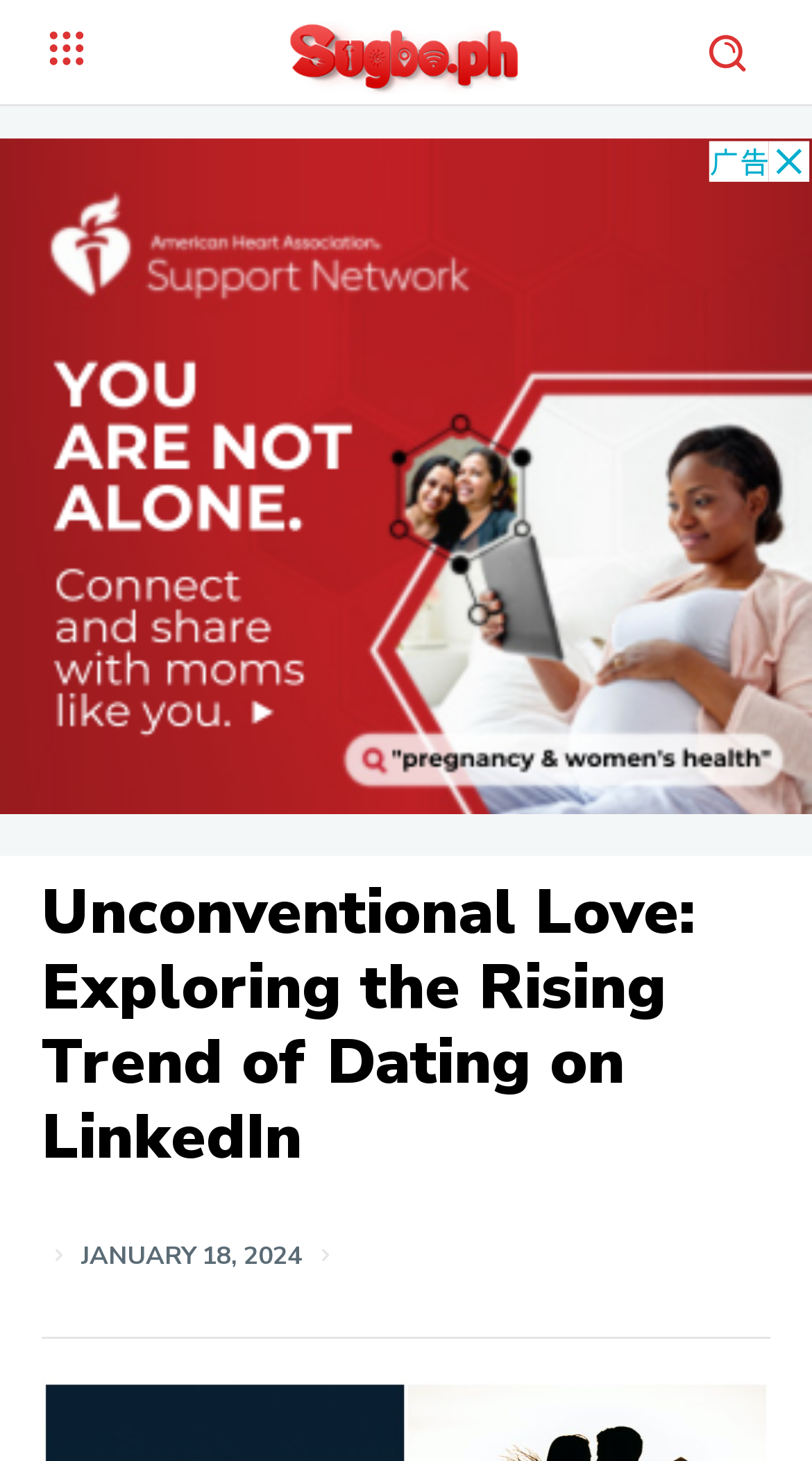Is there an image on the top left of the webpage?
Examine the screenshot and reply with a single word or phrase.

Yes